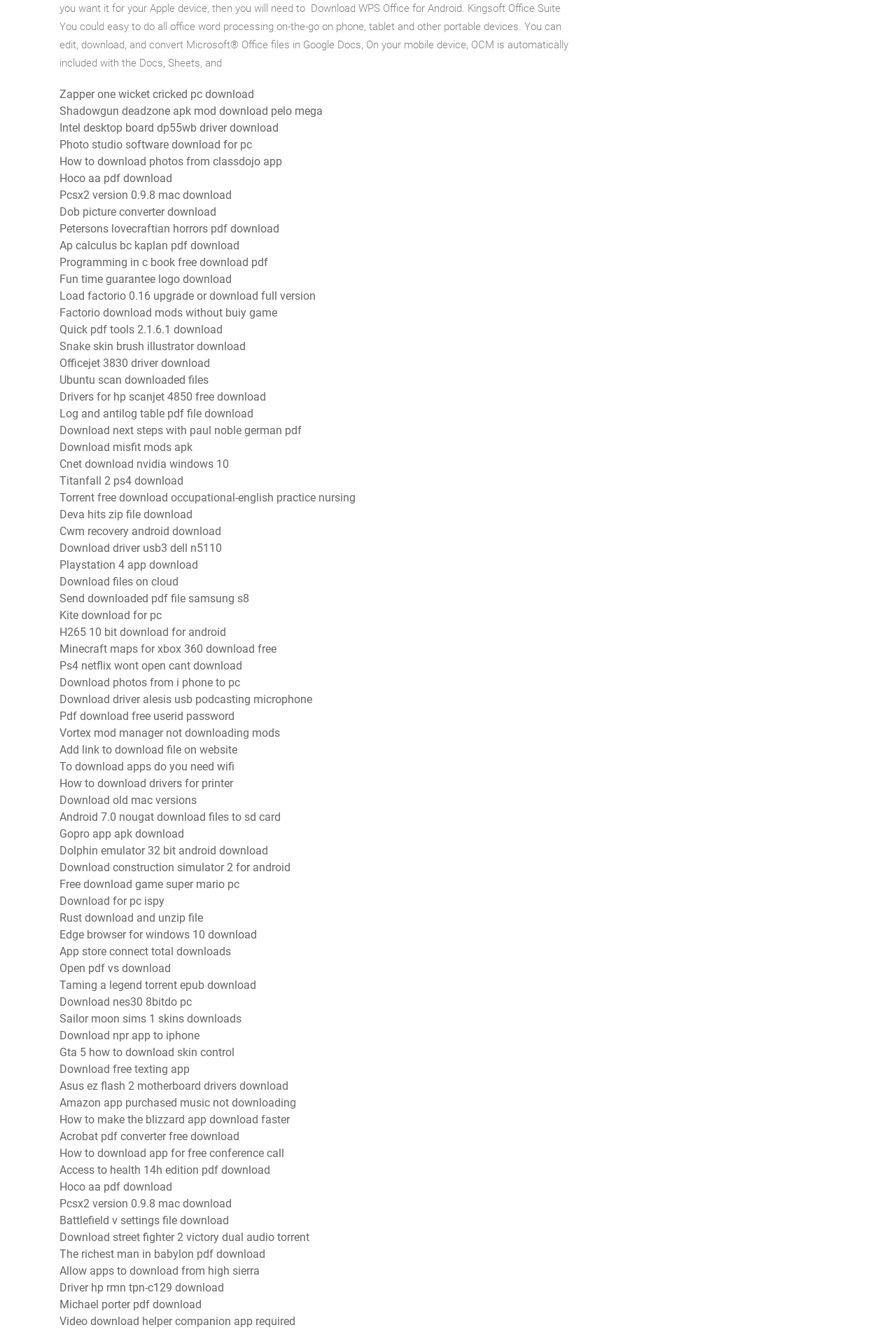Show the bounding box coordinates of the element that should be clicked to complete the task: "Get Intel desktop board dp55wb driver".

[0.066, 0.091, 0.311, 0.101]